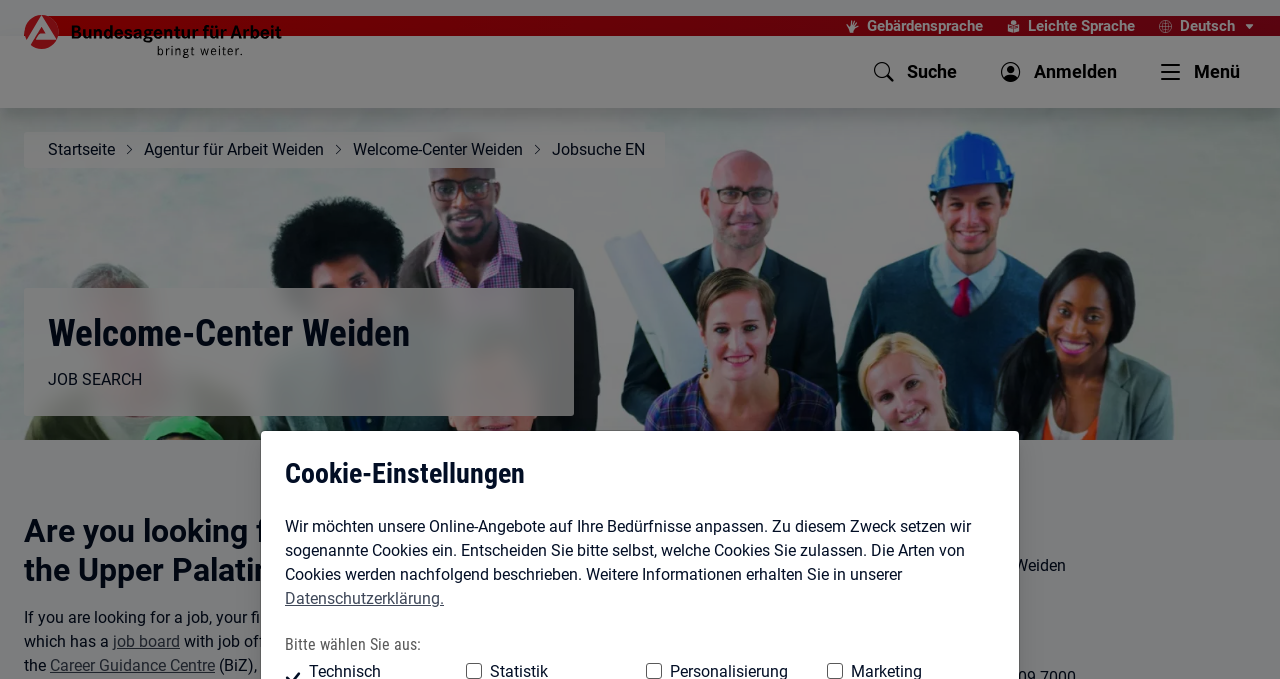Construct a comprehensive caption that outlines the webpage's structure and content.

The webpage is a job search portal for the Welcome-Center Weiden, which is part of the Agentur für Arbeit Weiden. At the top of the page, there is a navigation menu with links to "Gebärdensprache" (sign language), "Leichte Sprache" (easy language), and a language selection dropdown menu. Below this, there is a header section with a logo and a navigation menu with links to "Startseite" (home), "Agentur für Arbeit Weiden", and "Welcome-Center Weiden".

The main content of the page is divided into several sections. The first section has a heading "Welcome-Center Weiden" and a subheading "JOB SEARCH". Below this, there is a paragraph of text that explains the purpose of the Welcome-Center Weiden and its role in helping job seekers find employment.

The next section has a heading "Are you looking for a suitable job in the north of the Upper Palatinate?" and a paragraph of text that describes the services offered by the Agentur für Arbeit in Weiden. There are also links to a job board and a Career Guidance Centre.

Further down the page, there is a section with a heading "Contact" that lists the address and contact information of the Agentur für Arbeit Weiden.

On the right-hand side of the page, there is a column with several checkboxes for cookie settings, including "Statistik", "Personalisierung", and "Marketing". There is also a link to a "Datenschutzerklärung" (privacy policy).

At the very top of the page, there is a link to "zu den Hauptinhalten springen" (skip to main content) and a link to "Bundesagentur für Arbeit bringt weiter" (Federal Employment Agency brings further). There is also an image with the same text.